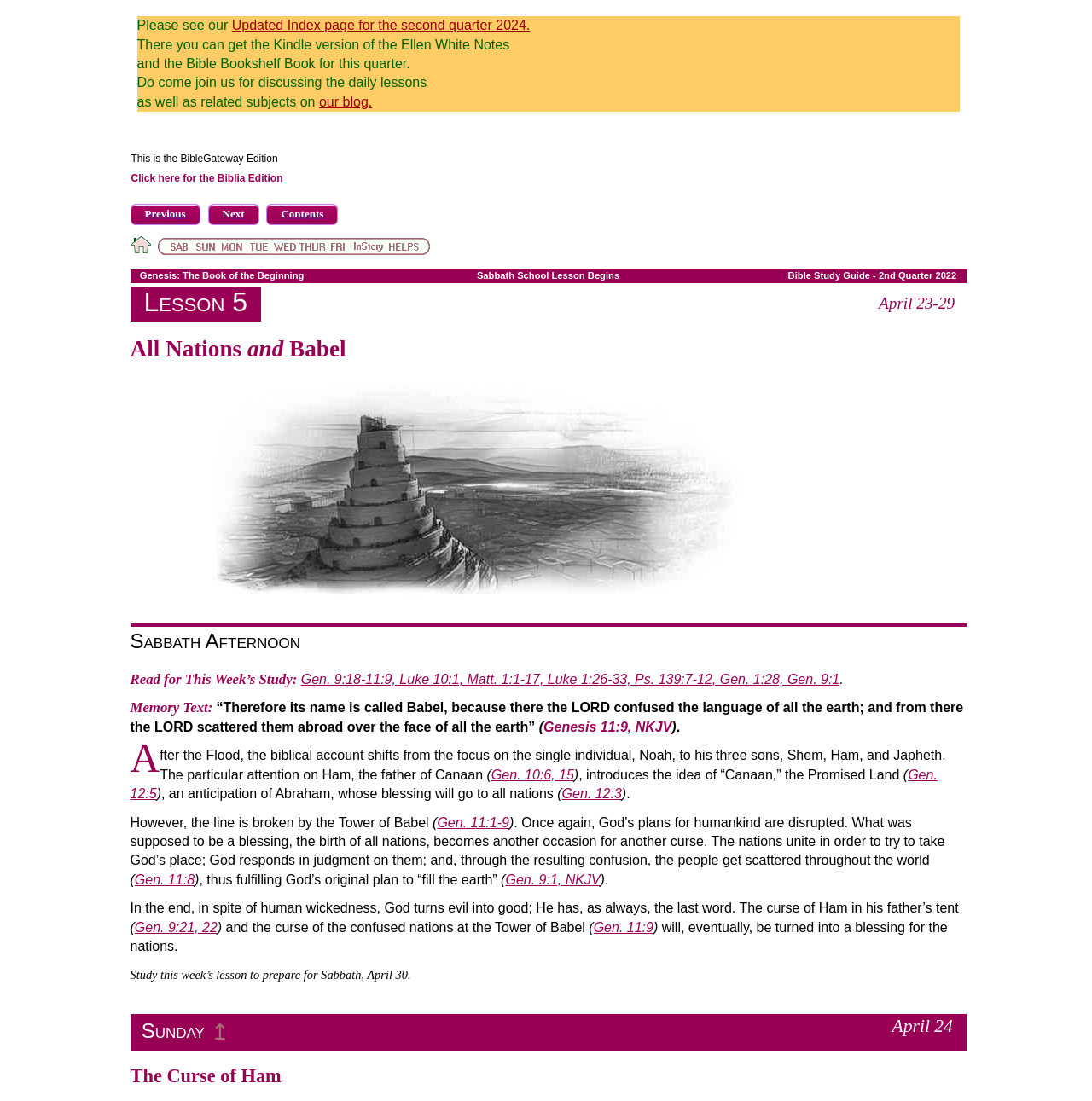Given the description: "Gen. 9:21, 22", determine the bounding box coordinates of the UI element. The coordinates should be formatted as four float numbers between 0 and 1, [left, top, right, bottom].

[0.123, 0.836, 0.199, 0.849]